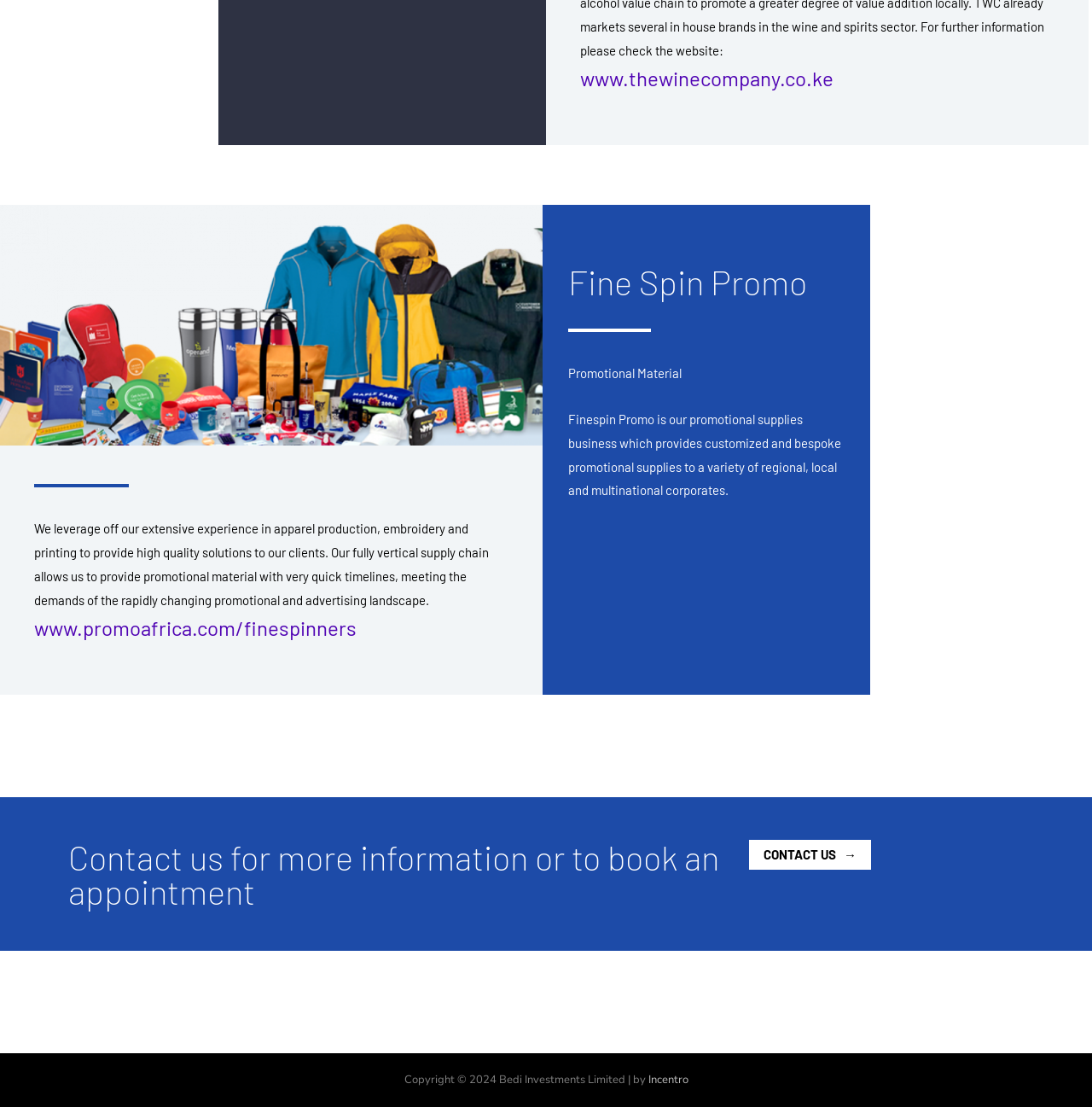Examine the image and give a thorough answer to the following question:
What is the business of Fine Spin Promo?

The business of Fine Spin Promo can be inferred from the static text element with the text 'Promotional Material' located at [0.52, 0.33, 0.624, 0.344] and the static text element with the text 'Finespin Promo is our promotional supplies business...' located at [0.52, 0.372, 0.77, 0.45]. These elements are children of the root element and are positioned near the top of the page.